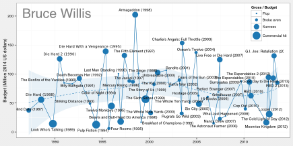What does the vertical axis represent?
Please use the visual content to give a single word or phrase answer.

Gross earnings adjusted for inflation